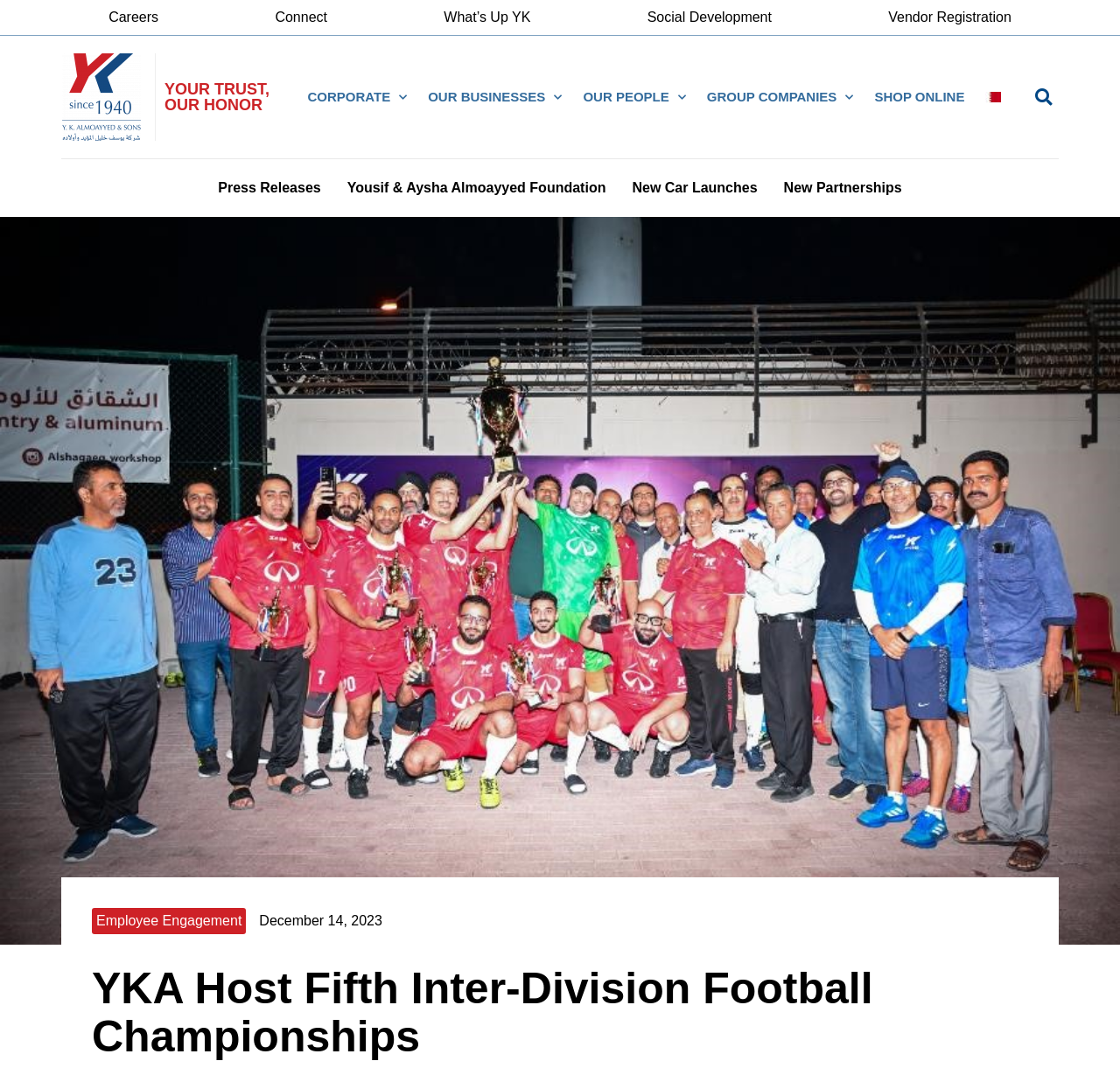What is the company's slogan?
Please elaborate on the answer to the question with detailed information.

I found the company's slogan by looking at the heading element with the text 'YOUR TRUST, OUR HONOR' which is located at the top of the webpage, indicating that it is a prominent phrase associated with the company.